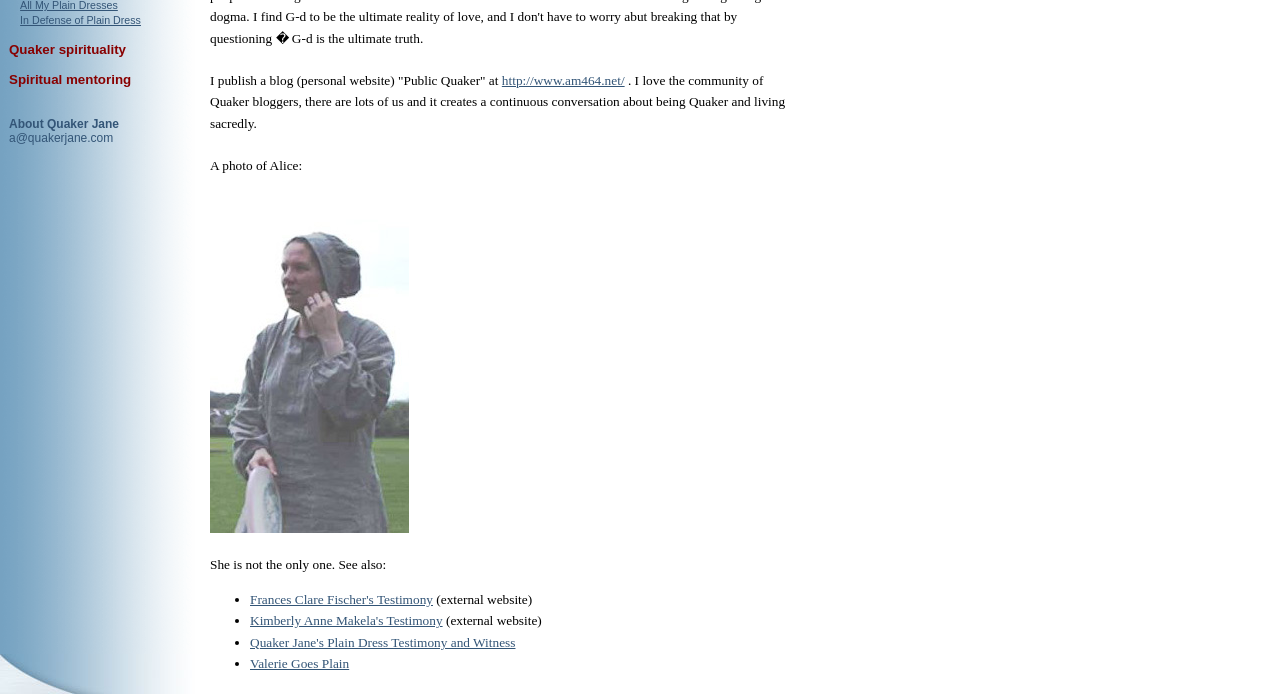Identify the bounding box for the UI element that is described as follows: "9. Manage Your Stress:".

None